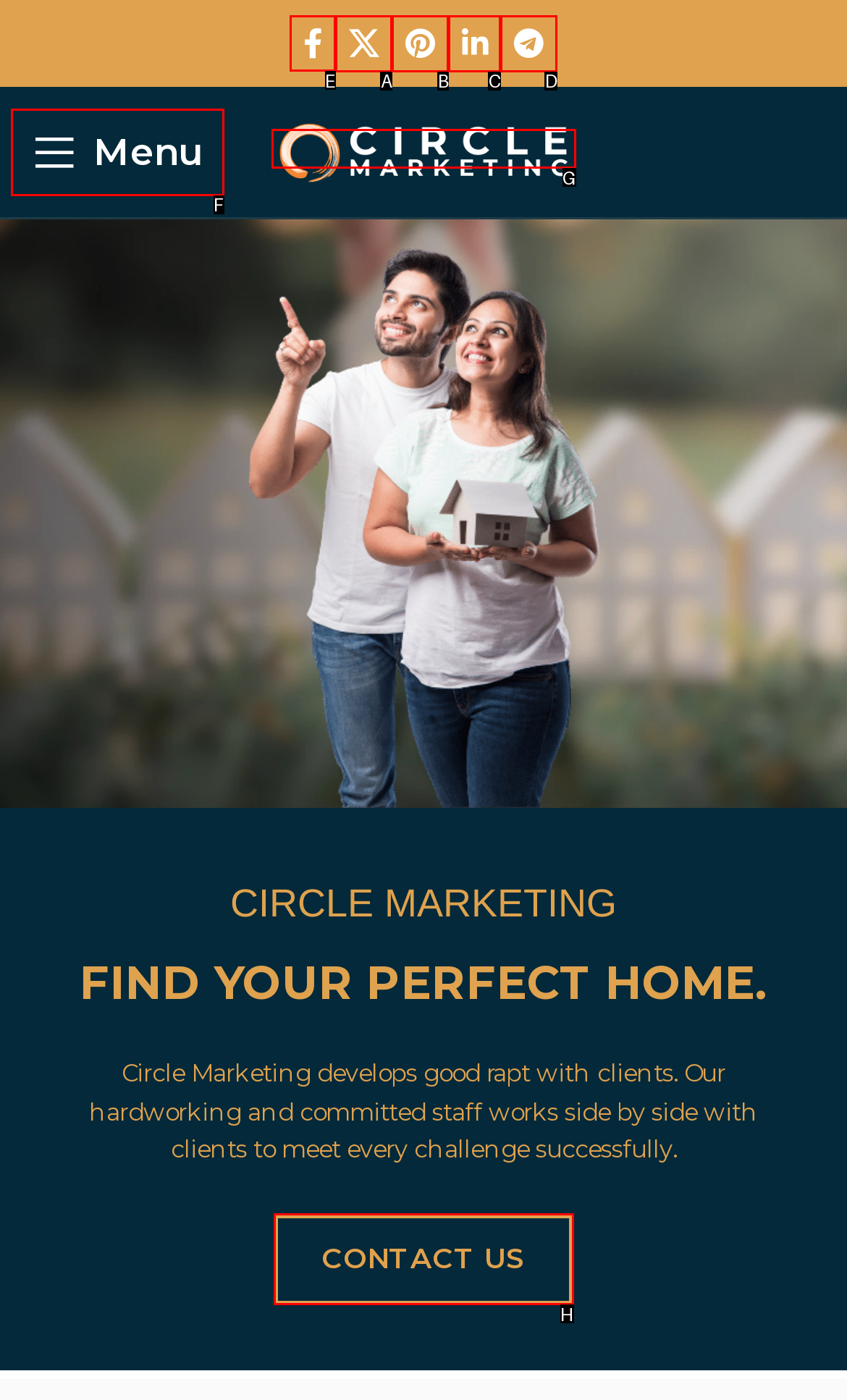Tell me which one HTML element I should click to complete the following task: Visit Facebook page Answer with the option's letter from the given choices directly.

E